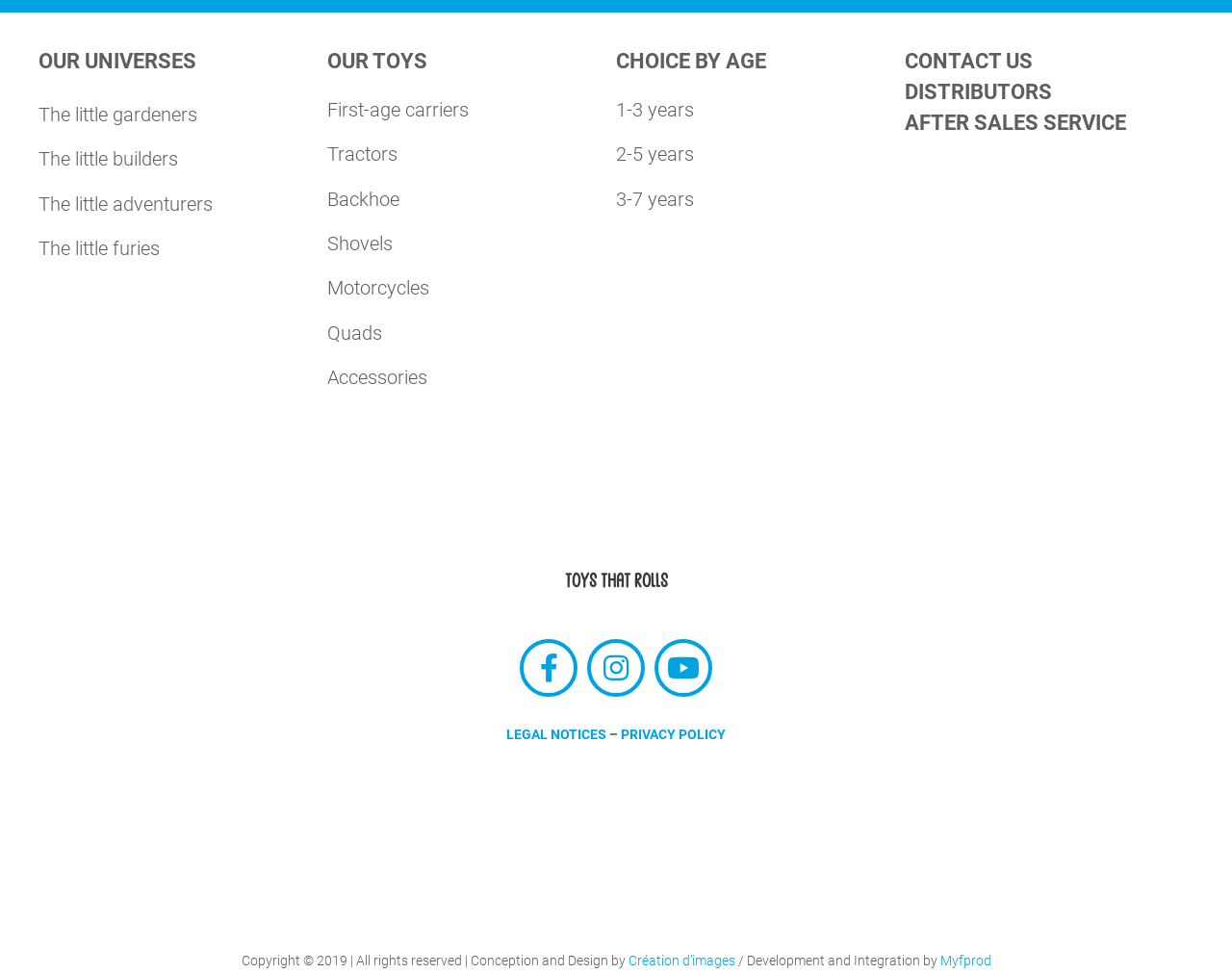What social media platforms are available?
Using the image provided, answer with just one word or phrase.

Facebook, Instagram, Youtube